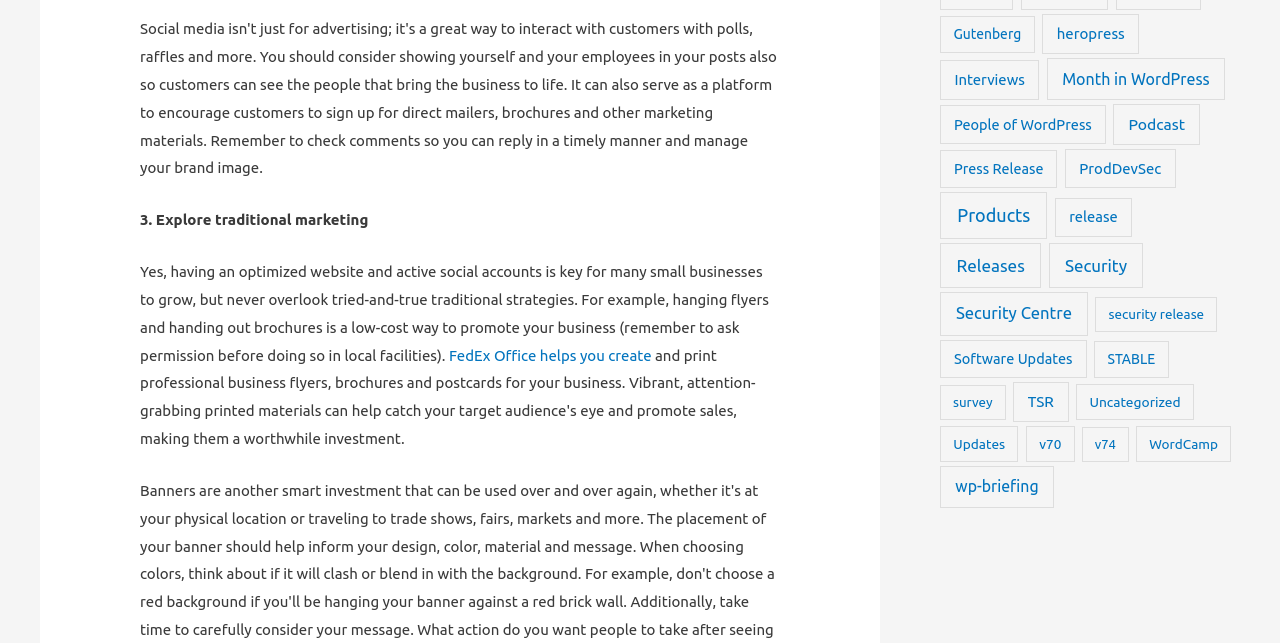Specify the bounding box coordinates of the area to click in order to execute this command: 'Read heropress articles'. The coordinates should consist of four float numbers ranging from 0 to 1, and should be formatted as [left, top, right, bottom].

[0.814, 0.022, 0.89, 0.084]